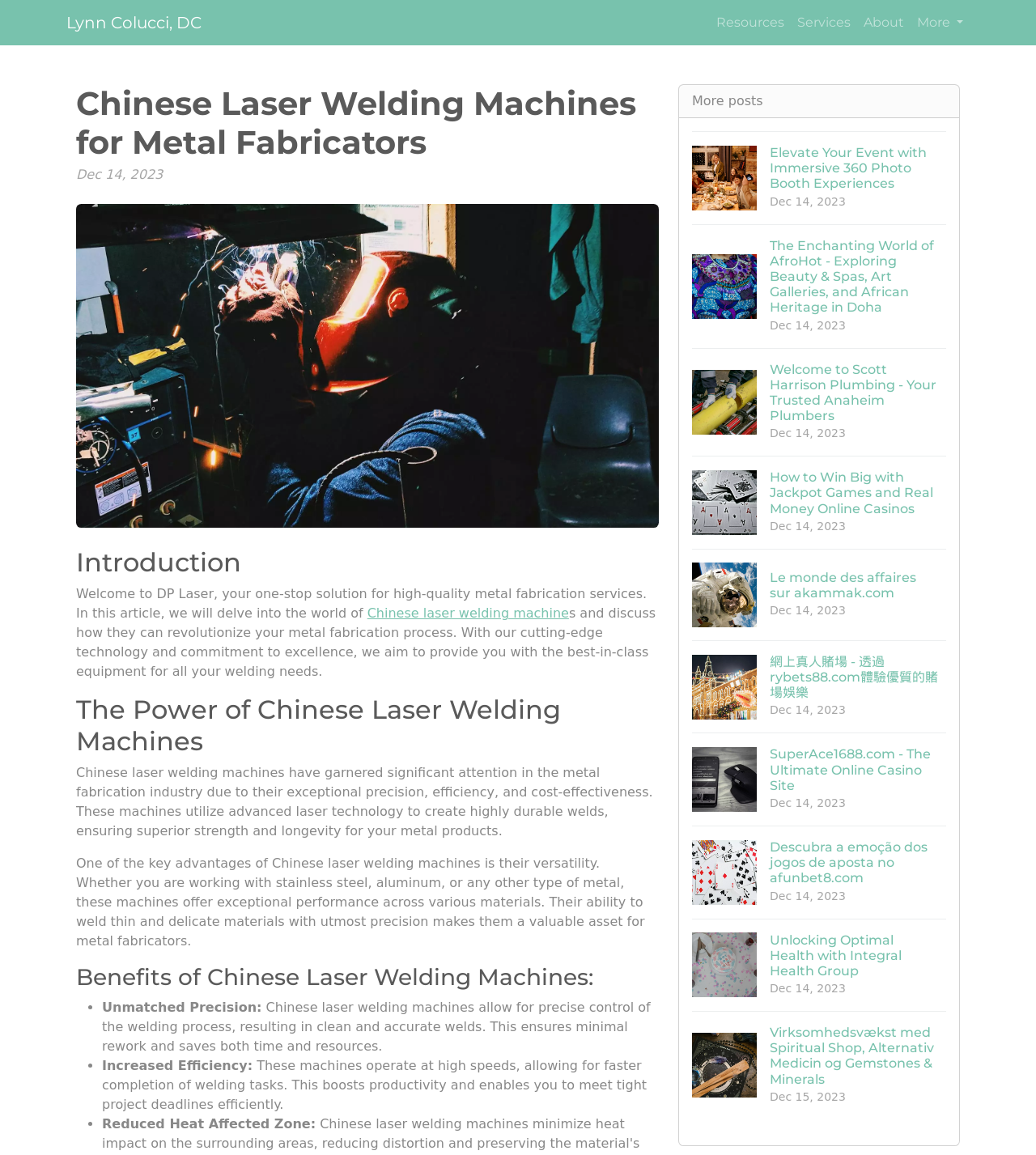Please locate and generate the primary heading on this webpage.

Chinese Laser Welding Machines for Metal Fabricators